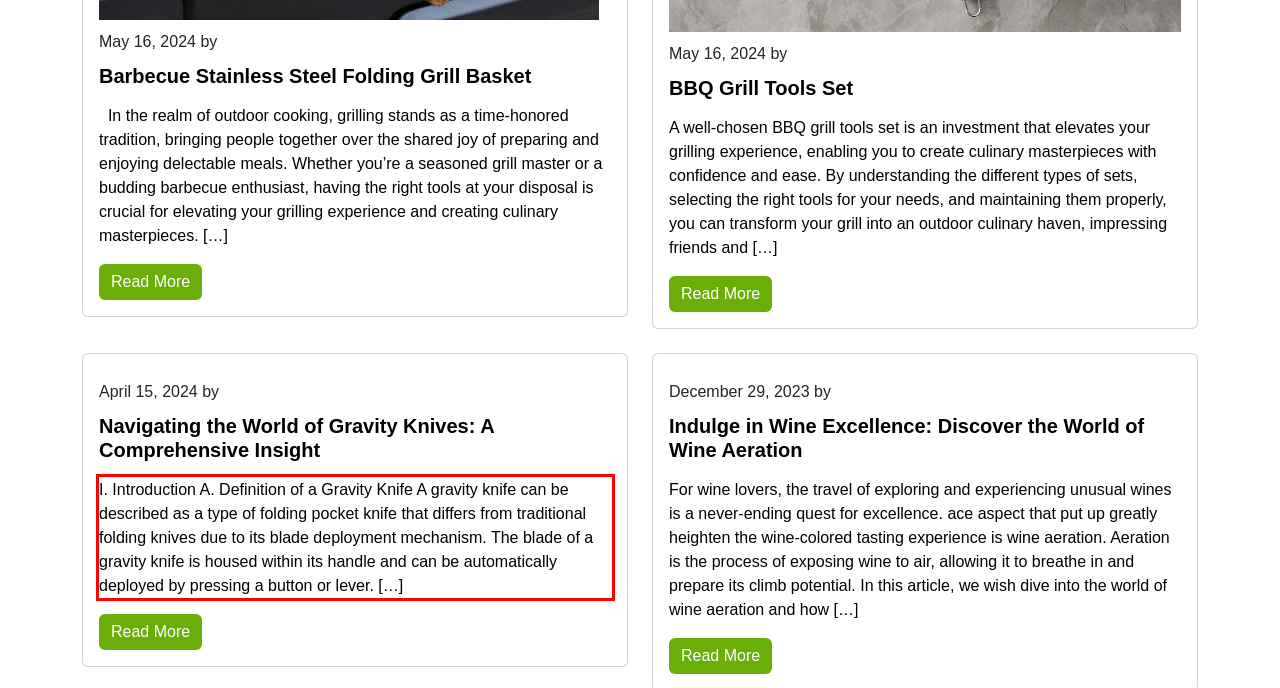You are provided with a screenshot of a webpage that includes a UI element enclosed in a red rectangle. Extract the text content inside this red rectangle.

I. Introduction A. Definition of a Gravity Knife A gravity knife can be described as a type of folding pocket knife that differs from traditional folding knives due to its blade deployment mechanism. The blade of a gravity knife is housed within its handle and can be automatically deployed by pressing a button or lever. […]